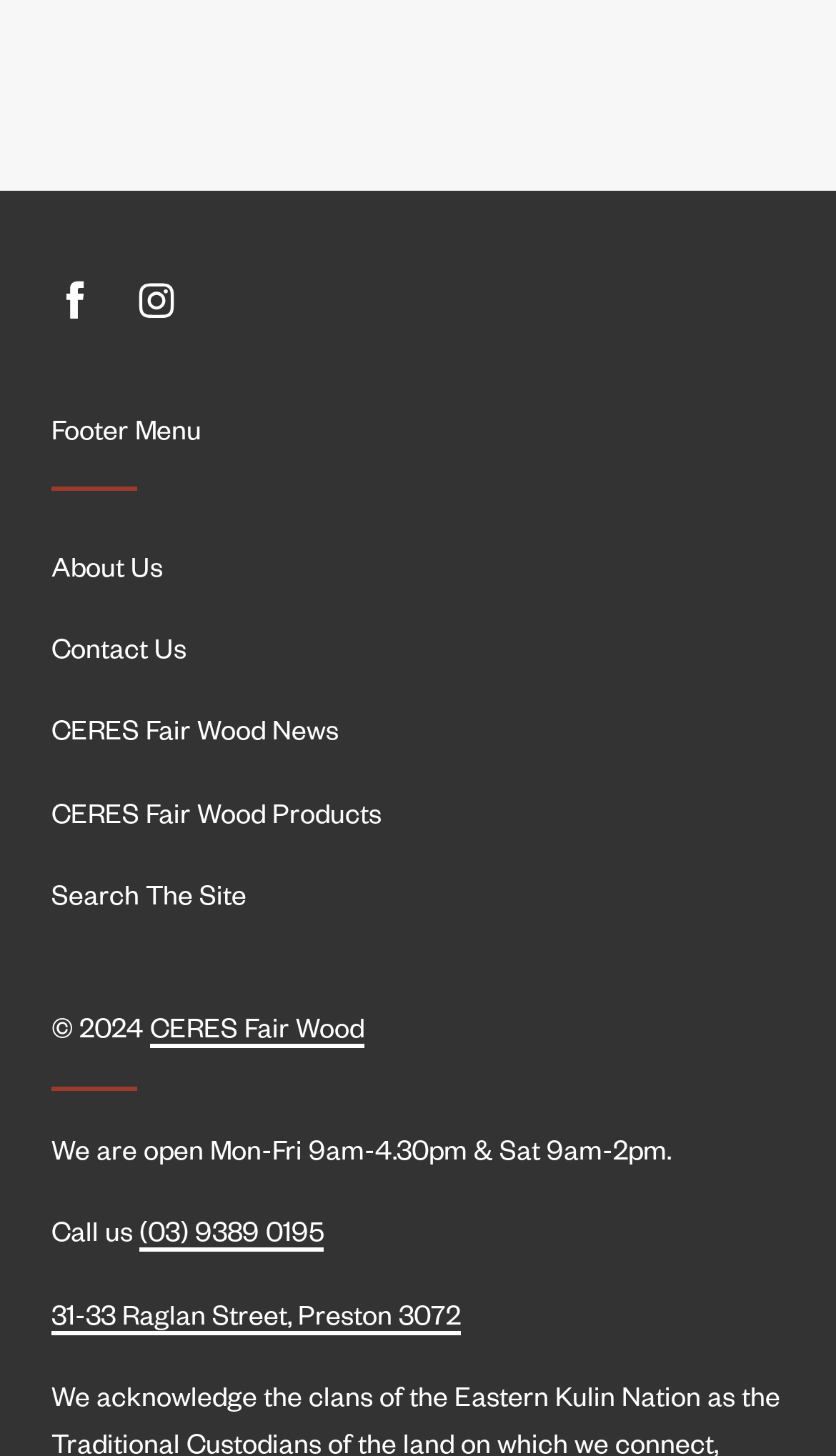Determine the bounding box coordinates of the clickable element necessary to fulfill the instruction: "Call (03) 9389 0195". Provide the coordinates as four float numbers within the 0 to 1 range, i.e., [left, top, right, bottom].

[0.167, 0.834, 0.387, 0.86]